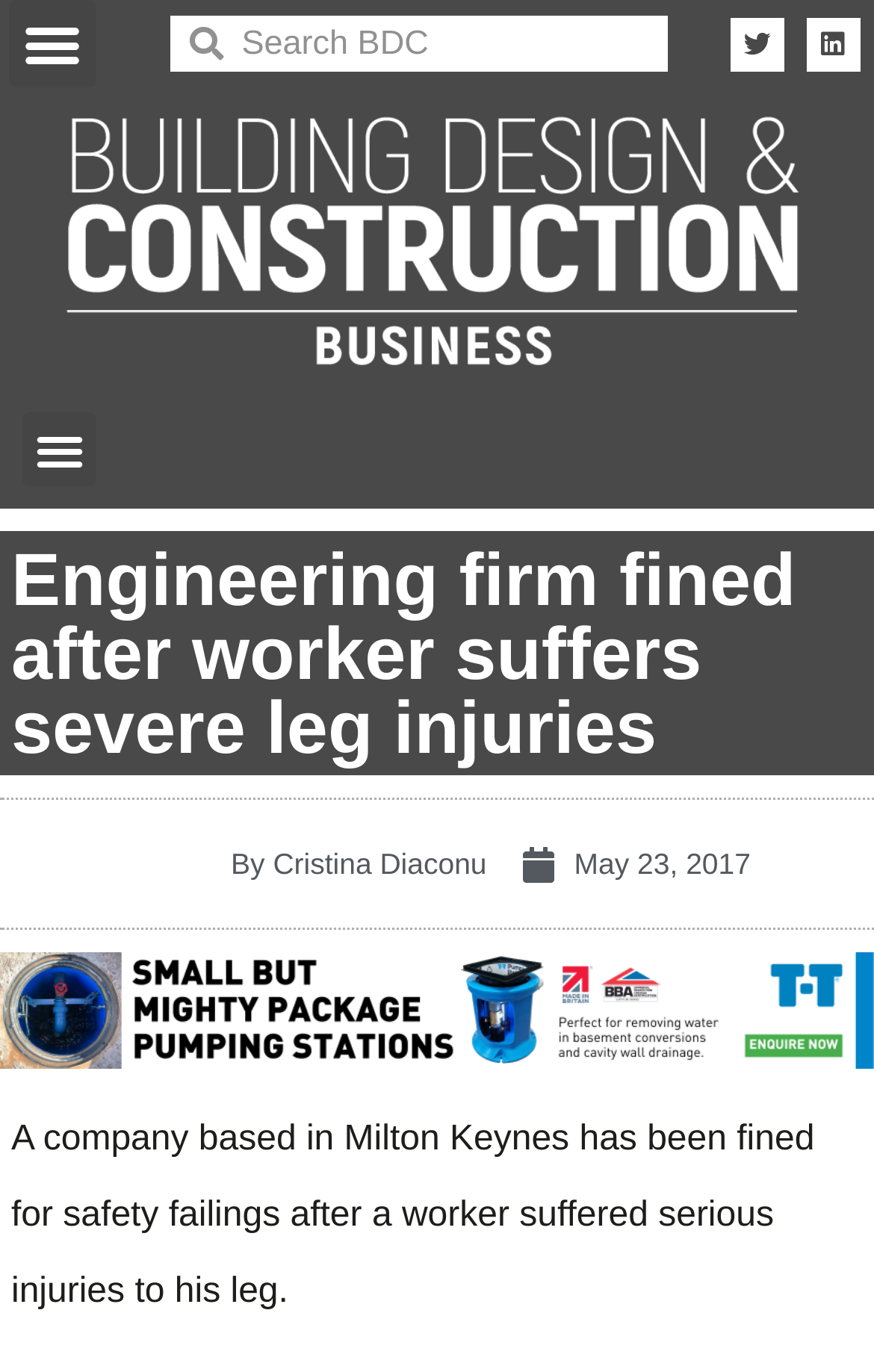Using the webpage screenshot, find the UI element described by parent_node: Search name="s" placeholder="Search BDC". Provide the bounding box coordinates in the format (top-left x, top-left y, bottom-right x, bottom-right y), ensuring all values are floating point numbers between 0 and 1.

[0.255, 0.011, 0.765, 0.052]